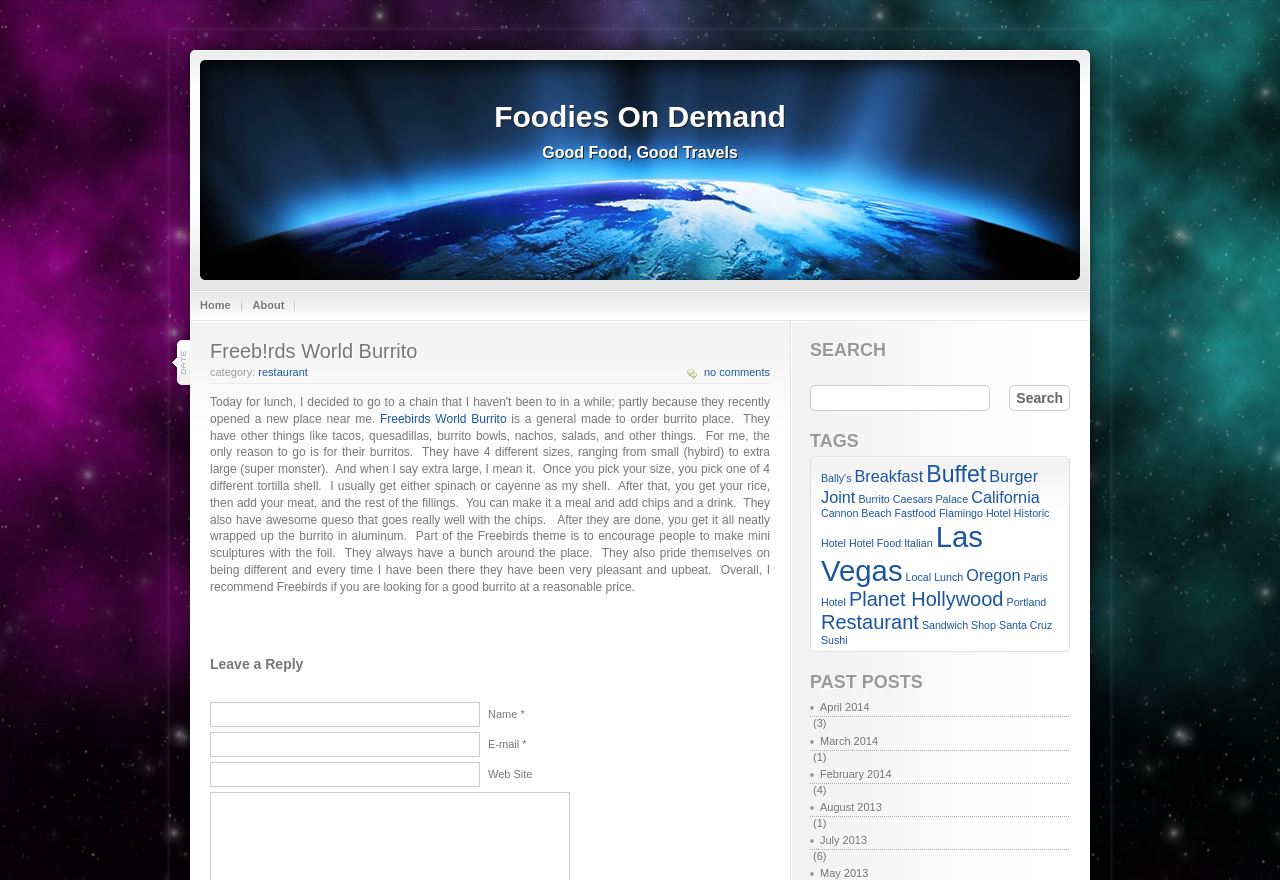Generate a comprehensive caption for the webpage you are viewing.

This webpage is about a food blog, specifically a review of Freebirds World Burrito. At the top, there is a heading "Foodies On Demand" followed by a link with the same text. Below it, there is another heading "Good Food, Good Travels". 

On the left side, there are navigation links, including "Home", "About", and a date "Feb 14" with a number "19" next to it. Below these links, there is a heading "Freeb!rds World Burrito" with a category label "restaurant" and a link "no comments". 

The main content of the page is a review of Freebirds World Burrito, which is a general made-to-order burrito place. The review describes the different sizes of burritos, tortilla shell options, and fillings. It also mentions the queso and the unique theme of making mini sculptures with the aluminum foil. 

Below the review, there is a section for leaving a reply, with three text boxes for name, email, and website. 

On the right side, there are three sections: "SEARCH", "TAGS", and "PAST POSTS". The "SEARCH" section has a search box and a button. The "TAGS" section lists various tags, such as "Bally's", "Breakfast", "Buffet", and "Burrito", each with a number of items in parentheses. The "PAST POSTS" section lists links to past posts, organized by month, with the number of posts in parentheses.